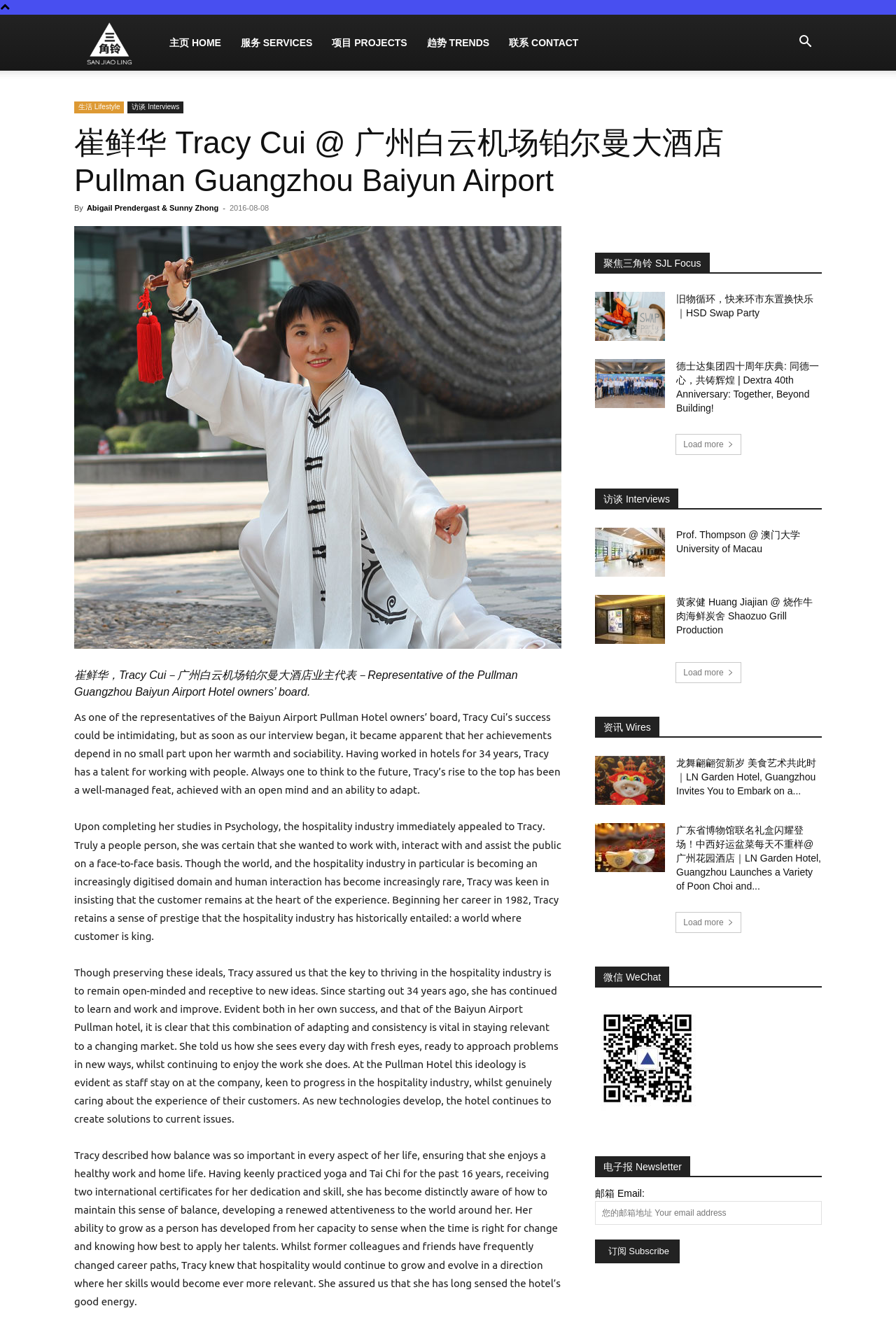Locate the bounding box coordinates of the clickable element to fulfill the following instruction: "Click the '主页 HOME' link". Provide the coordinates as four float numbers between 0 and 1 in the format [left, top, right, bottom].

[0.178, 0.011, 0.258, 0.053]